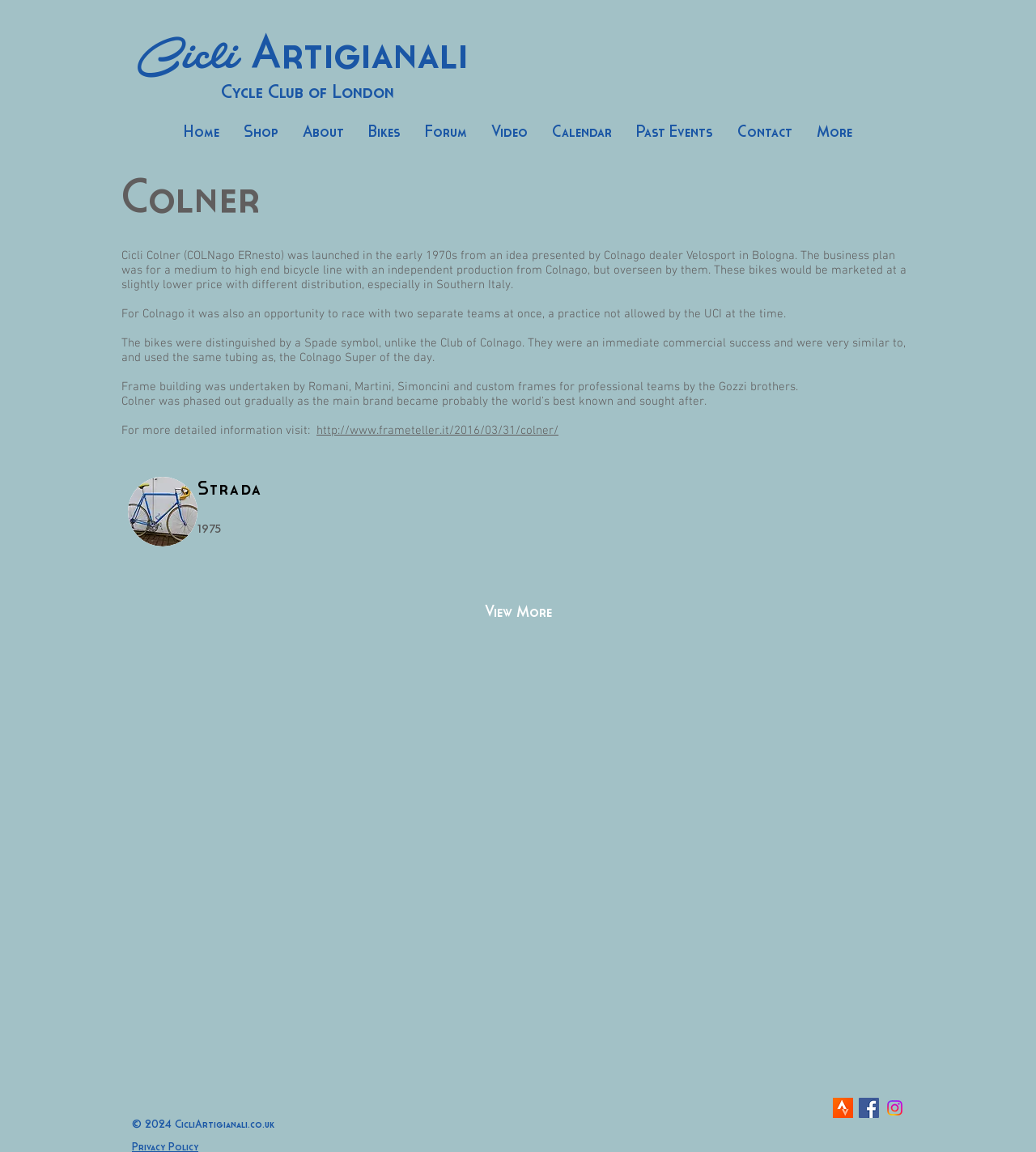What is the year mentioned in the text?
Answer the question with a single word or phrase derived from the image.

1975